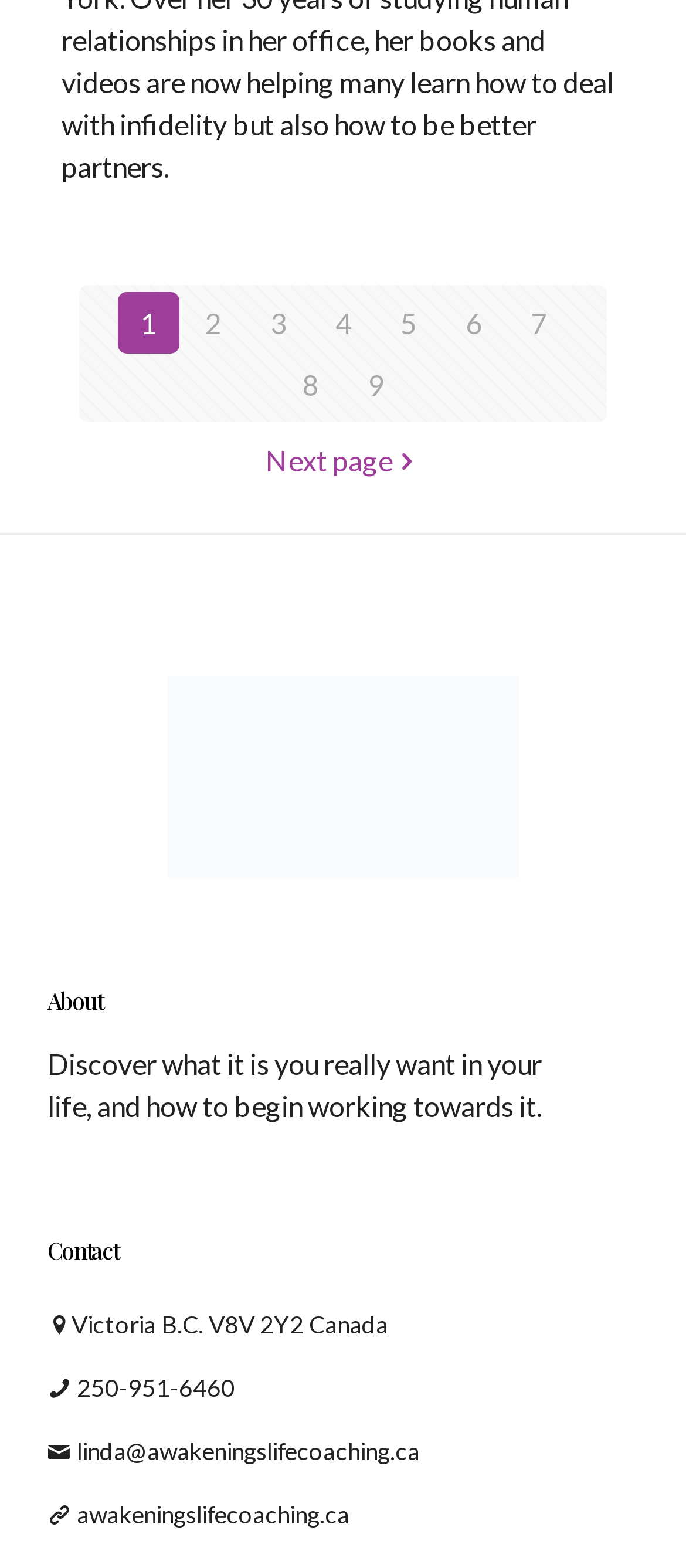What is the location of the coaching service?
Give a single word or phrase as your answer by examining the image.

Victoria B.C. V8V 2Y2 Canada